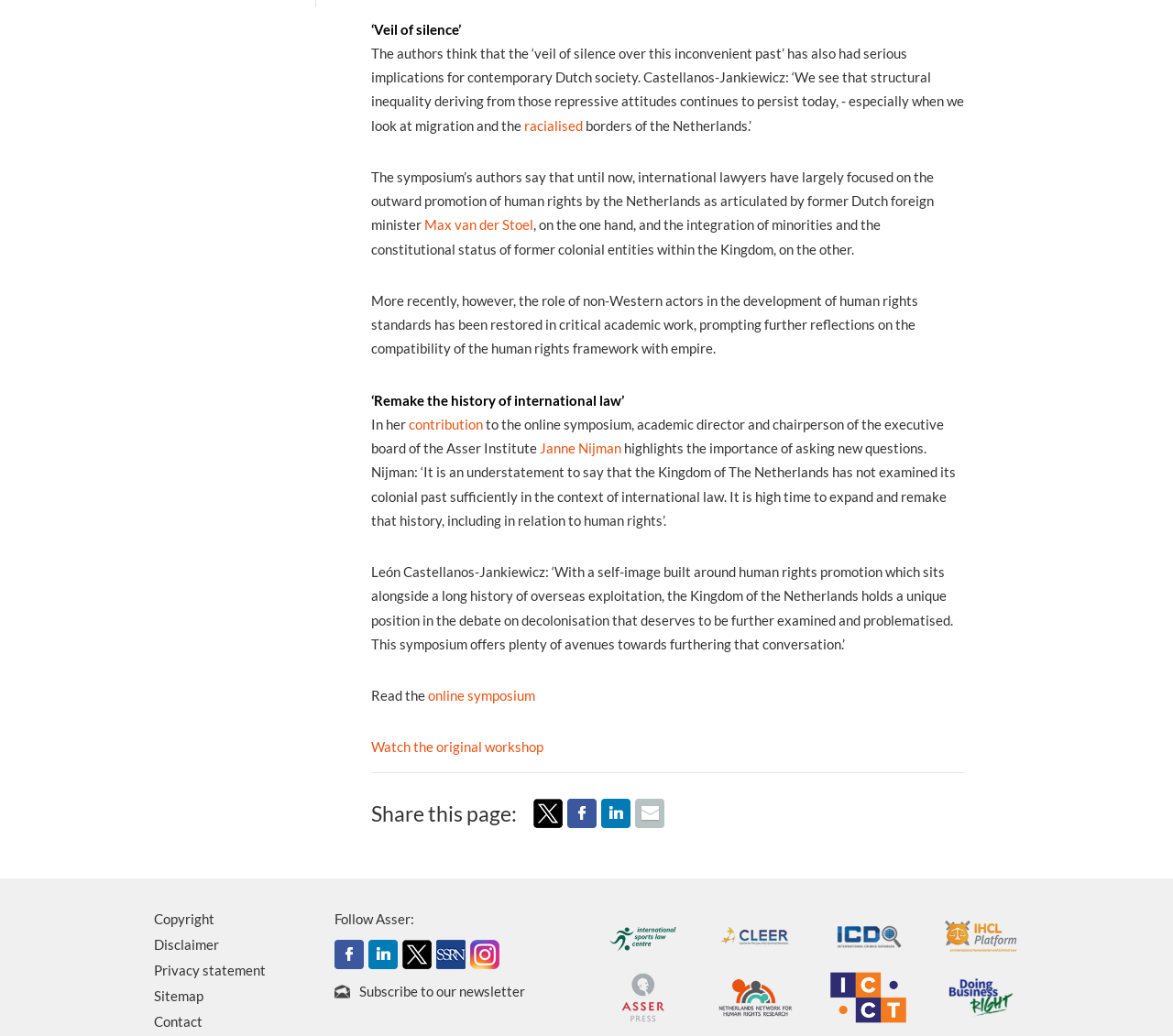Bounding box coordinates are specified in the format (top-left x, top-left y, bottom-right x, bottom-right y). All values are floating point numbers bounded between 0 and 1. Please provide the bounding box coordinate of the region this sentence describes: Disclaimer

[0.132, 0.9, 0.187, 0.924]